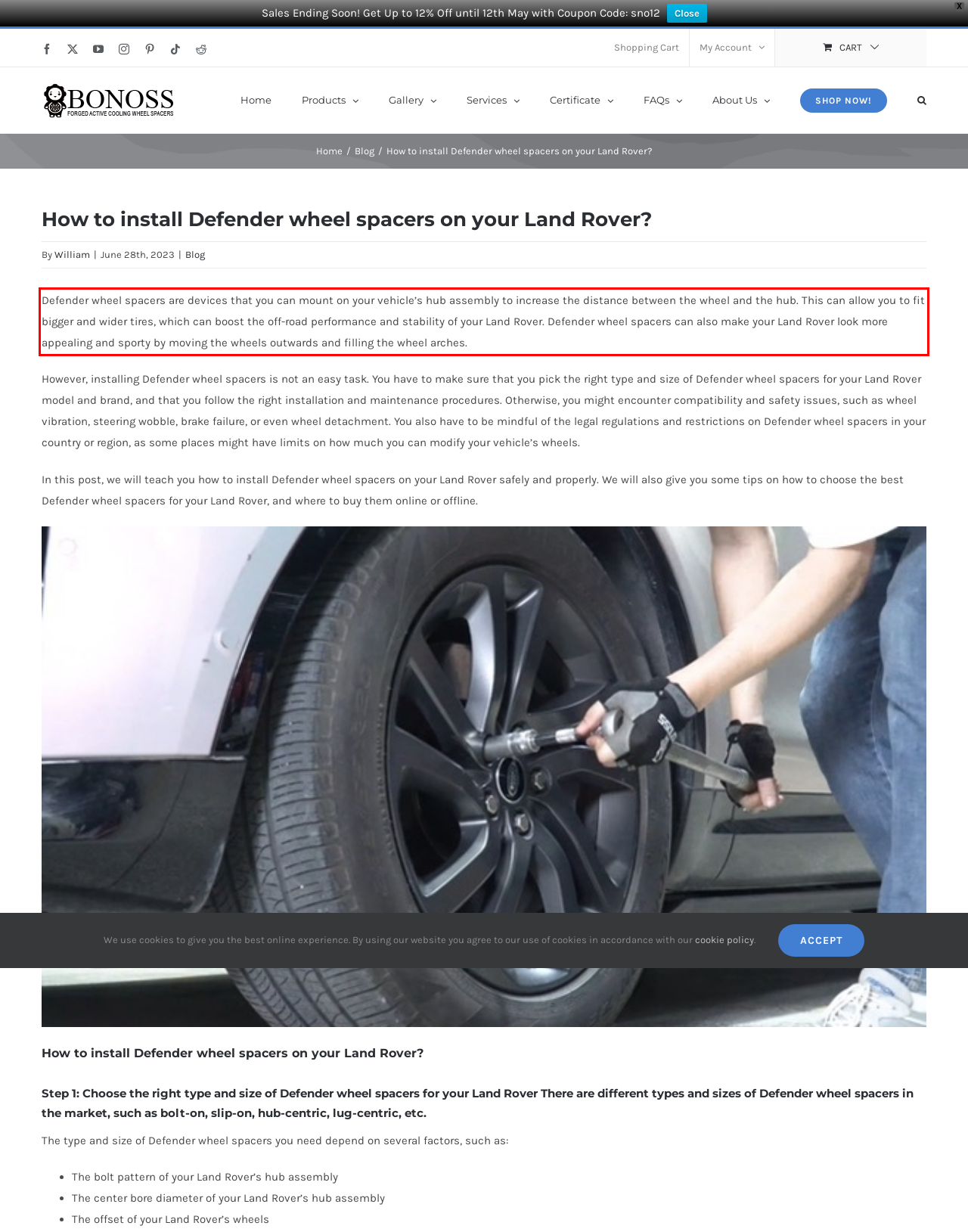You have a screenshot with a red rectangle around a UI element. Recognize and extract the text within this red bounding box using OCR.

Defender wheel spacers are devices that you can mount on your vehicle’s hub assembly to increase the distance between the wheel and the hub. This can allow you to fit bigger and wider tires, which can boost the off-road performance and stability of your Land Rover. Defender wheel spacers can also make your Land Rover look more appealing and sporty by moving the wheels outwards and filling the wheel arches.